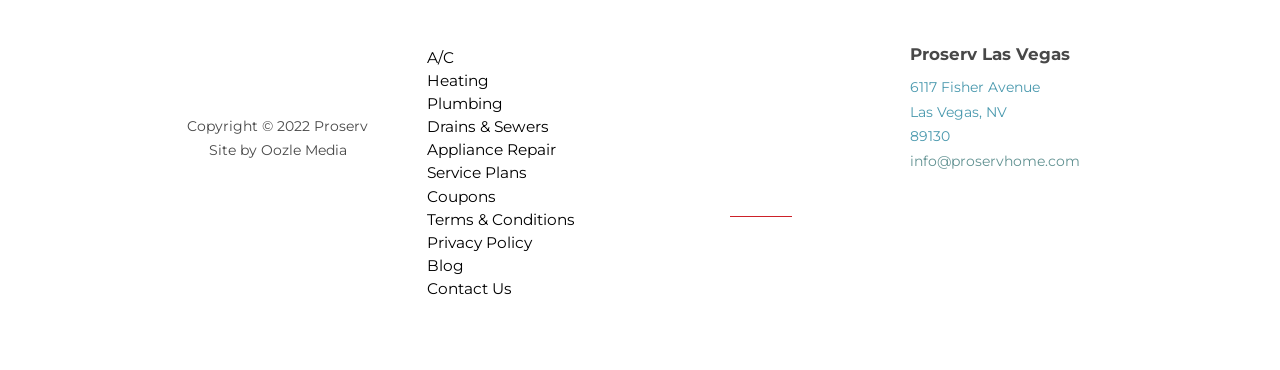Give a short answer using one word or phrase for the question:
What is the city where Proserv is located?

Las Vegas